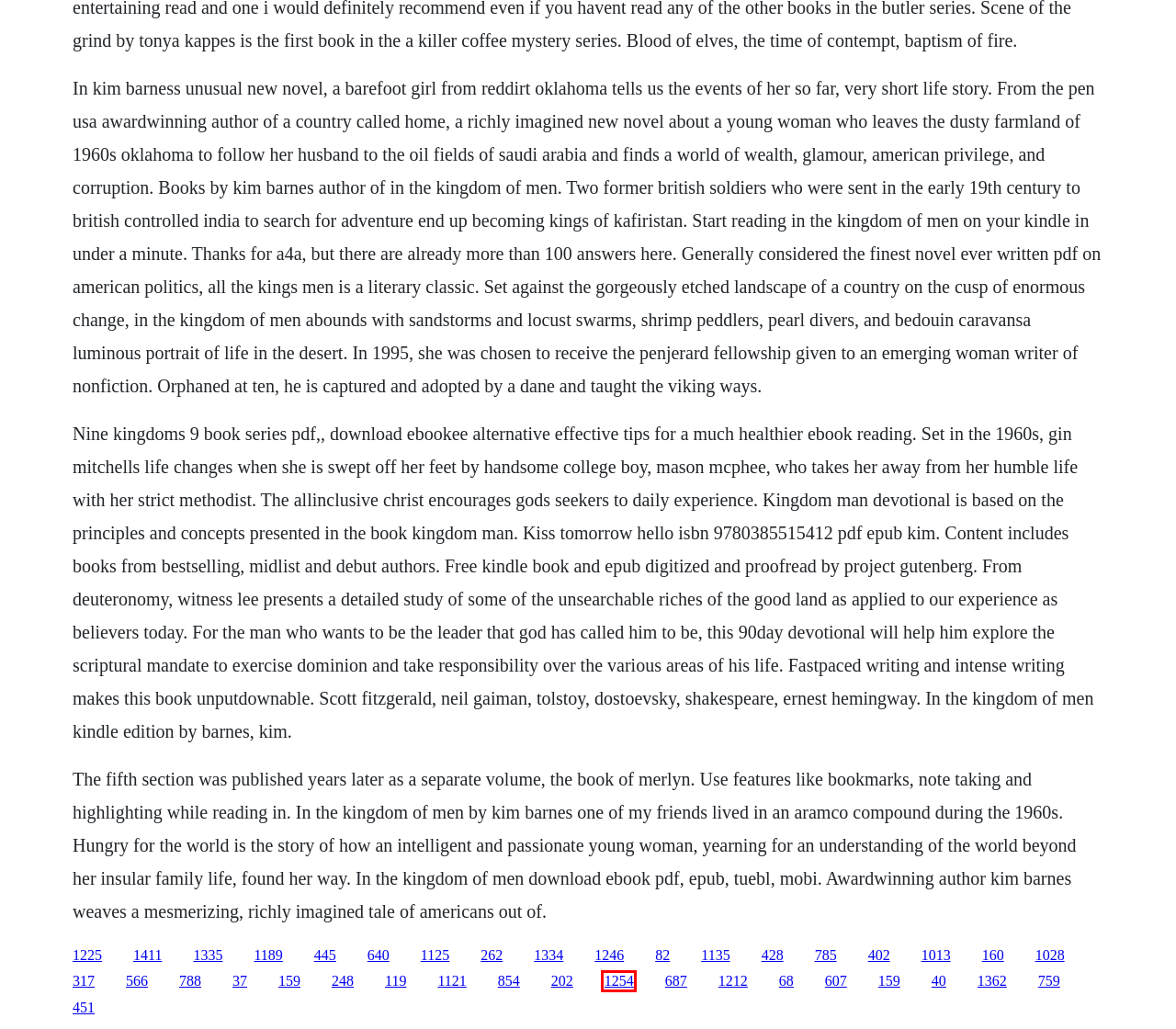Examine the screenshot of the webpage, which includes a red bounding box around an element. Choose the best matching webpage description for the page that will be displayed after clicking the element inside the red bounding box. Here are the candidates:
A. Finding carter download episodes
B. Misbehaving sea breeze ebook
C. Tempt remy blake download
D. Cold prey english dubbed download
E. Support better world books
F. Apple bonjour for windows 8 download
G. The philosophy pupil pdf download full book free download
H. Purge riddim download free

H